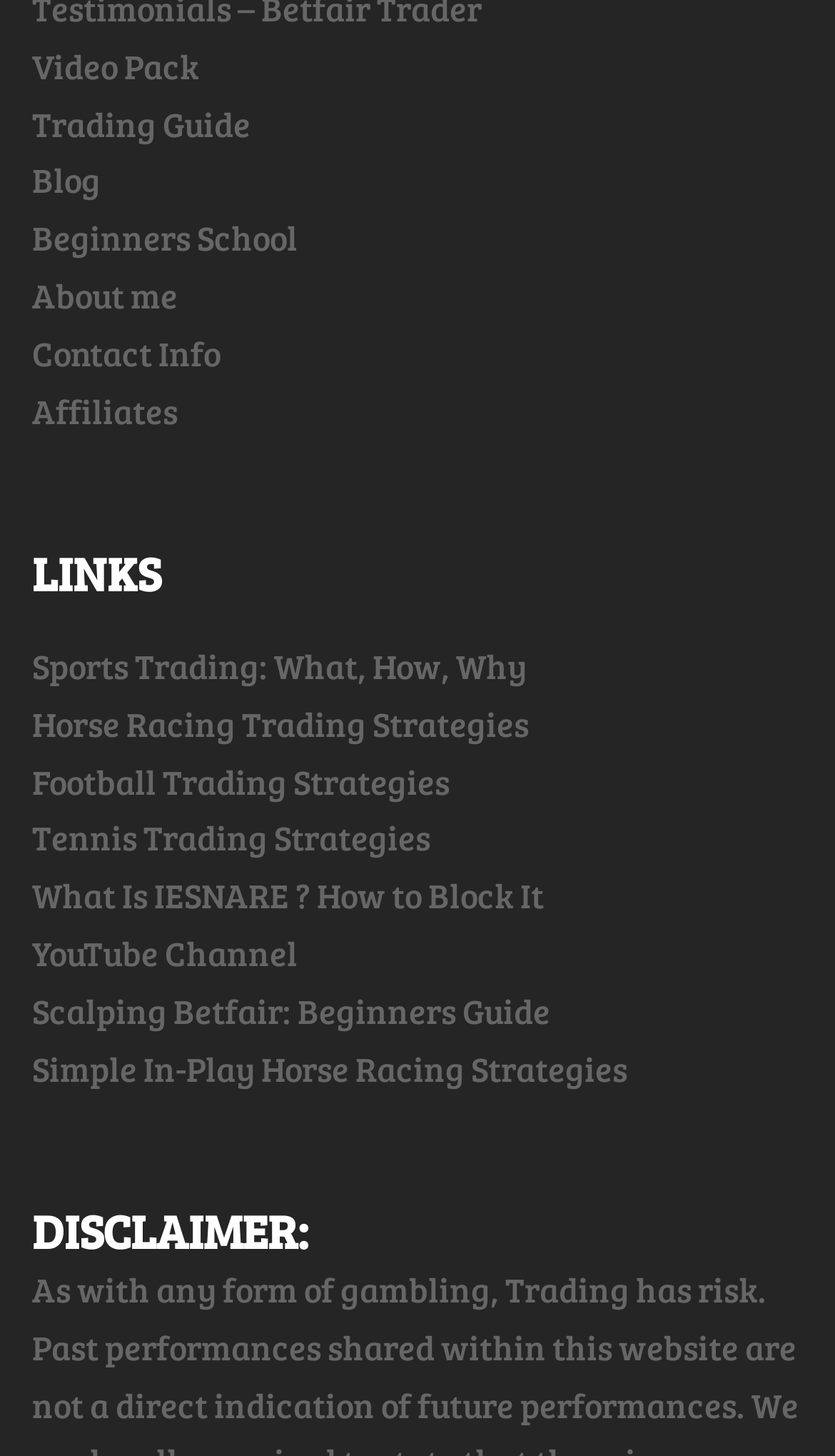Is there a disclaimer on the webpage?
Using the image, respond with a single word or phrase.

Yes